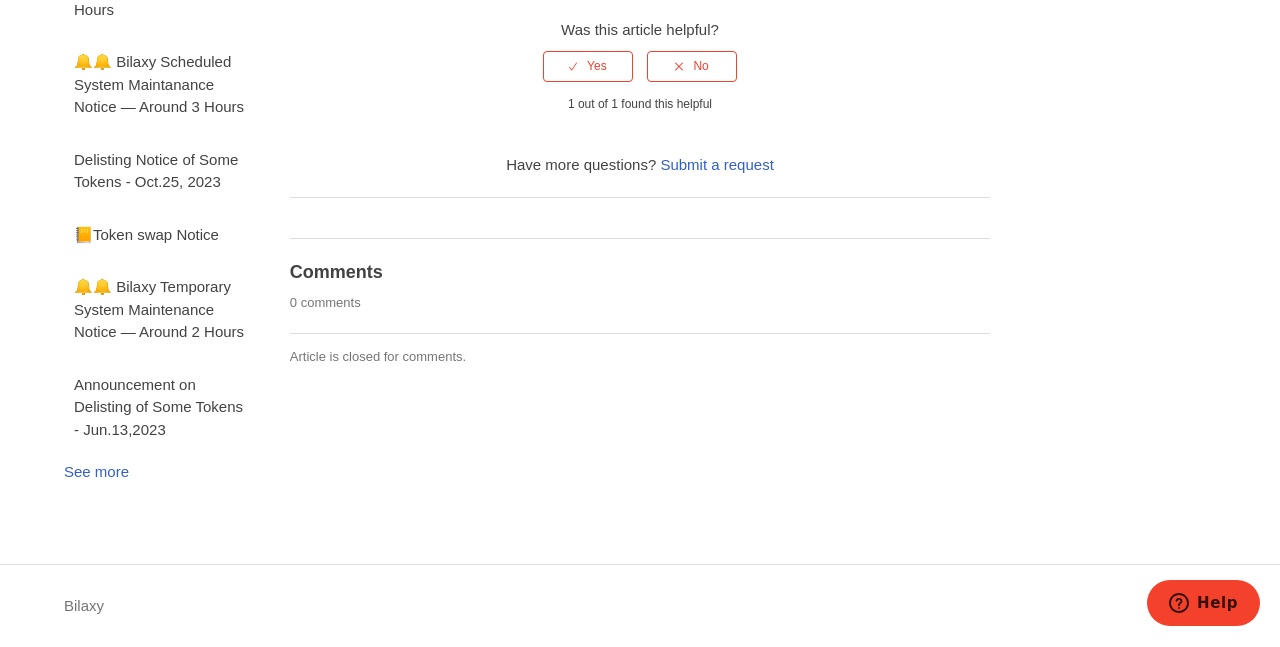Predict the bounding box for the UI component with the following description: "Bilaxy".

[0.05, 0.919, 0.081, 0.954]